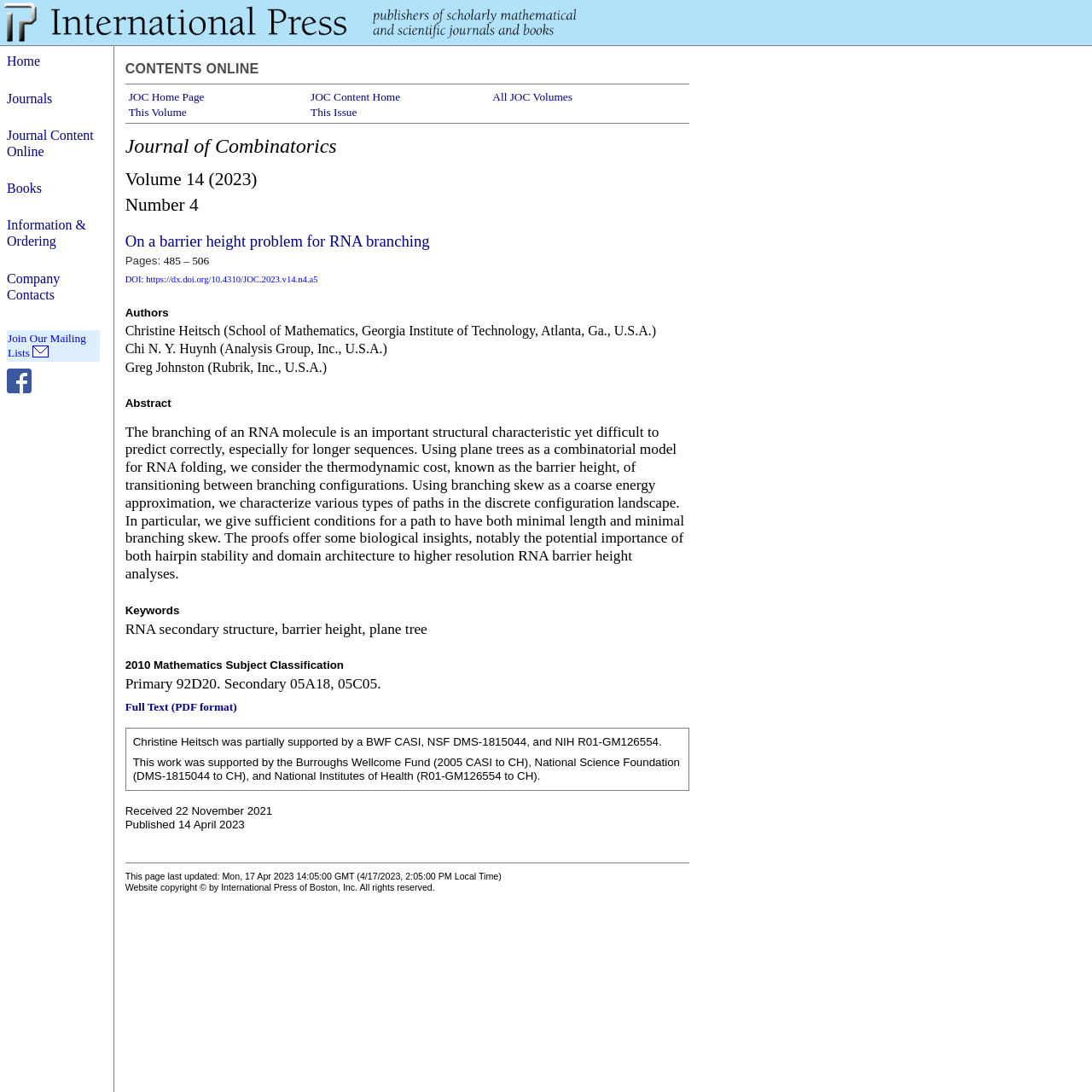Specify the bounding box coordinates of the area that needs to be clicked to achieve the following instruction: "Join Our Mailing Lists".

[0.007, 0.303, 0.091, 0.33]